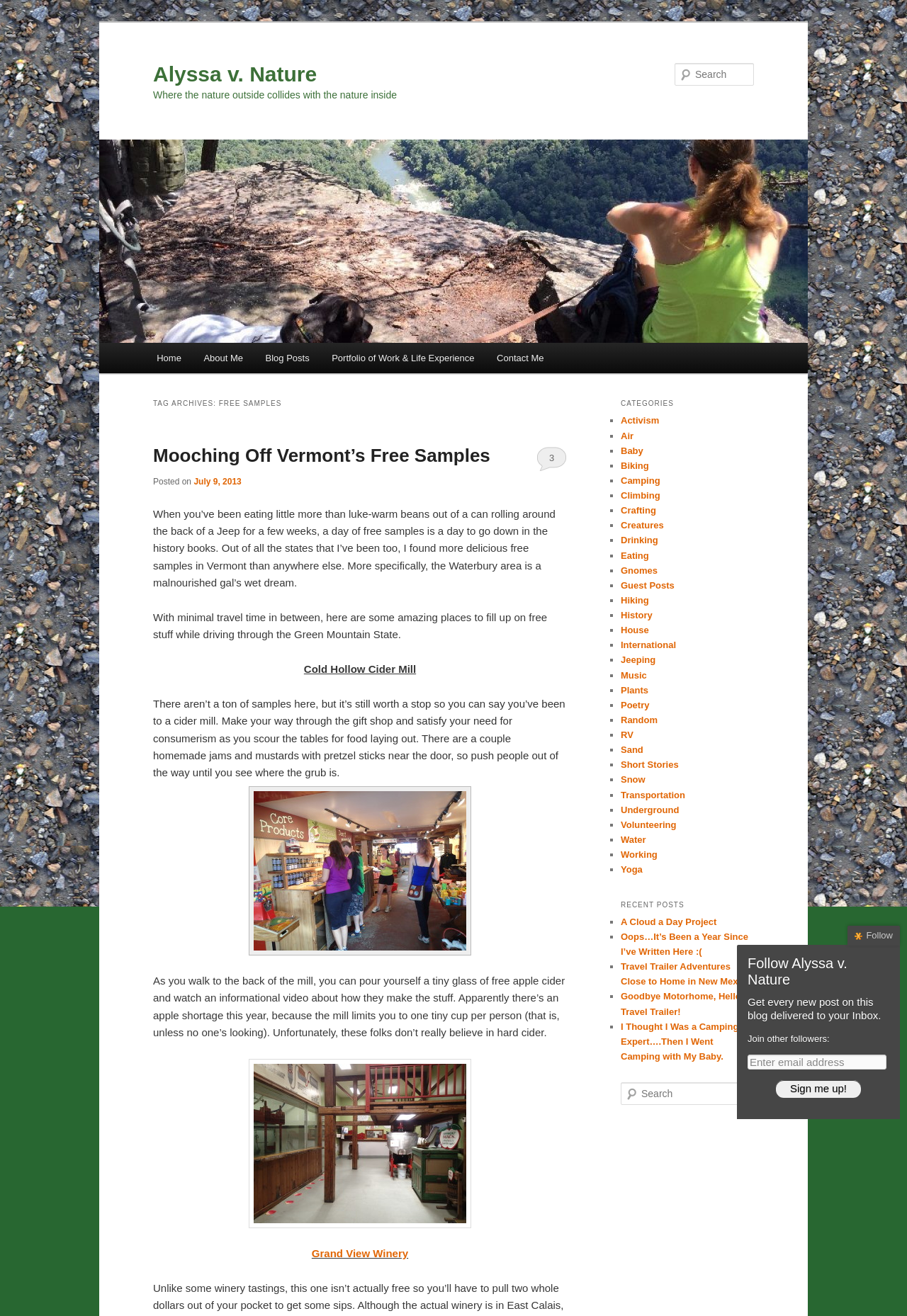Please determine the bounding box coordinates of the element's region to click for the following instruction: "Explore CATEGORIES".

[0.684, 0.3, 0.831, 0.314]